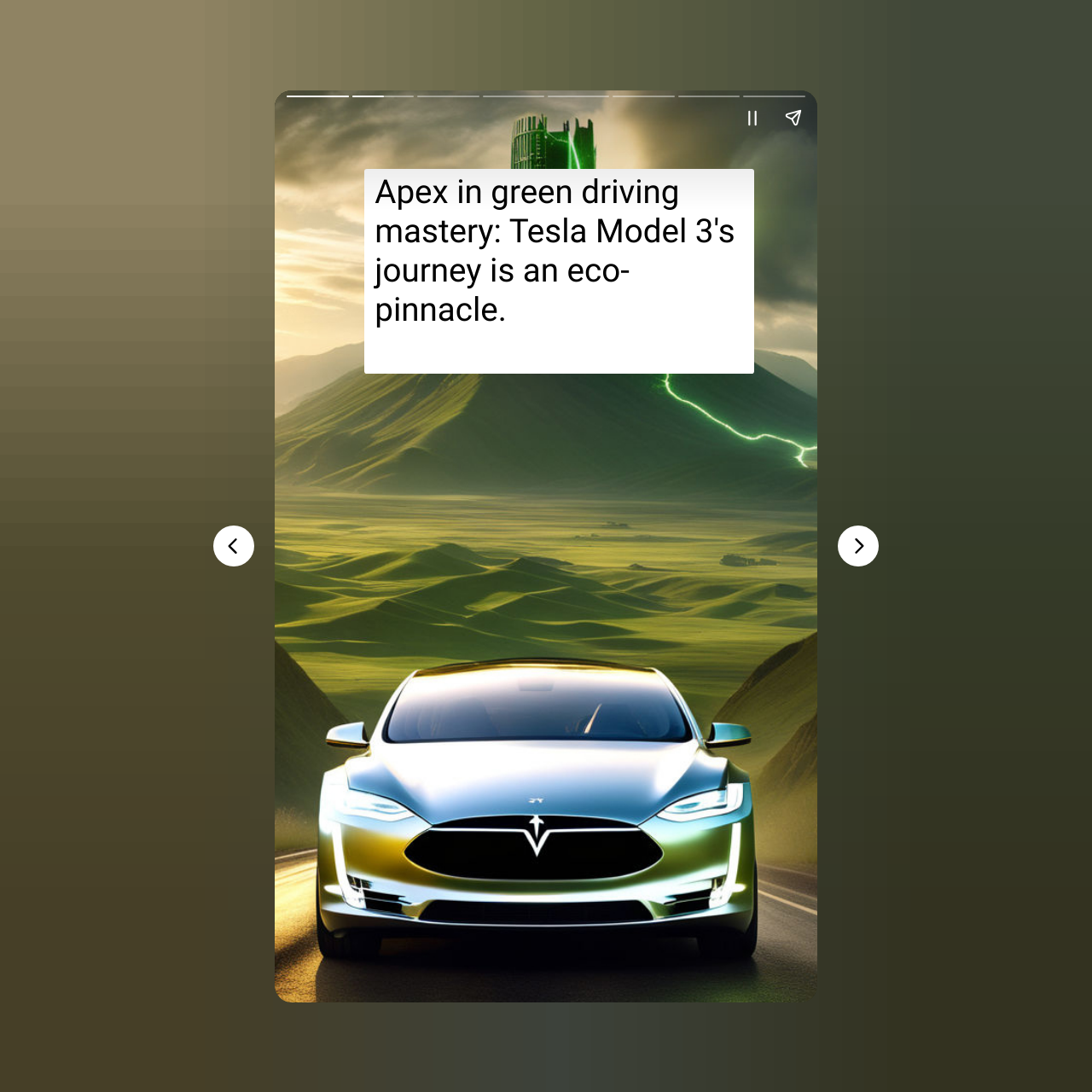What is the position of the 'Next page' button?
Please utilize the information in the image to give a detailed response to the question.

According to the bounding box coordinates, the 'Next page' button has a y1 value of 0.481, which indicates that it is located at the bottom of the webpage. Its x1 value of 0.767 suggests that it is positioned on the right side of the webpage.